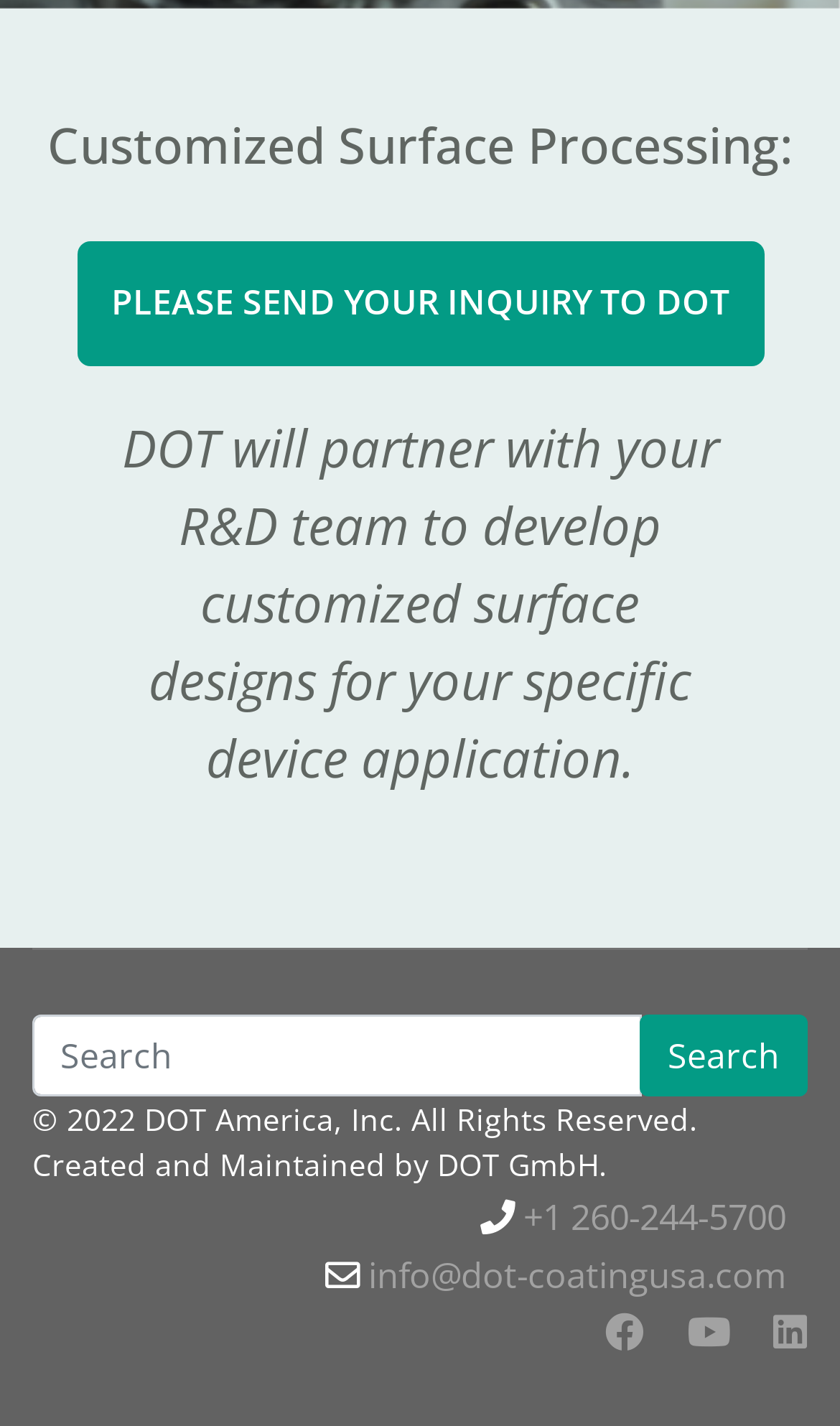Using the element description: "parent_node: Search name="searchword" placeholder="Search"", determine the bounding box coordinates for the specified UI element. The coordinates should be four float numbers between 0 and 1, [left, top, right, bottom].

[0.038, 0.711, 0.764, 0.769]